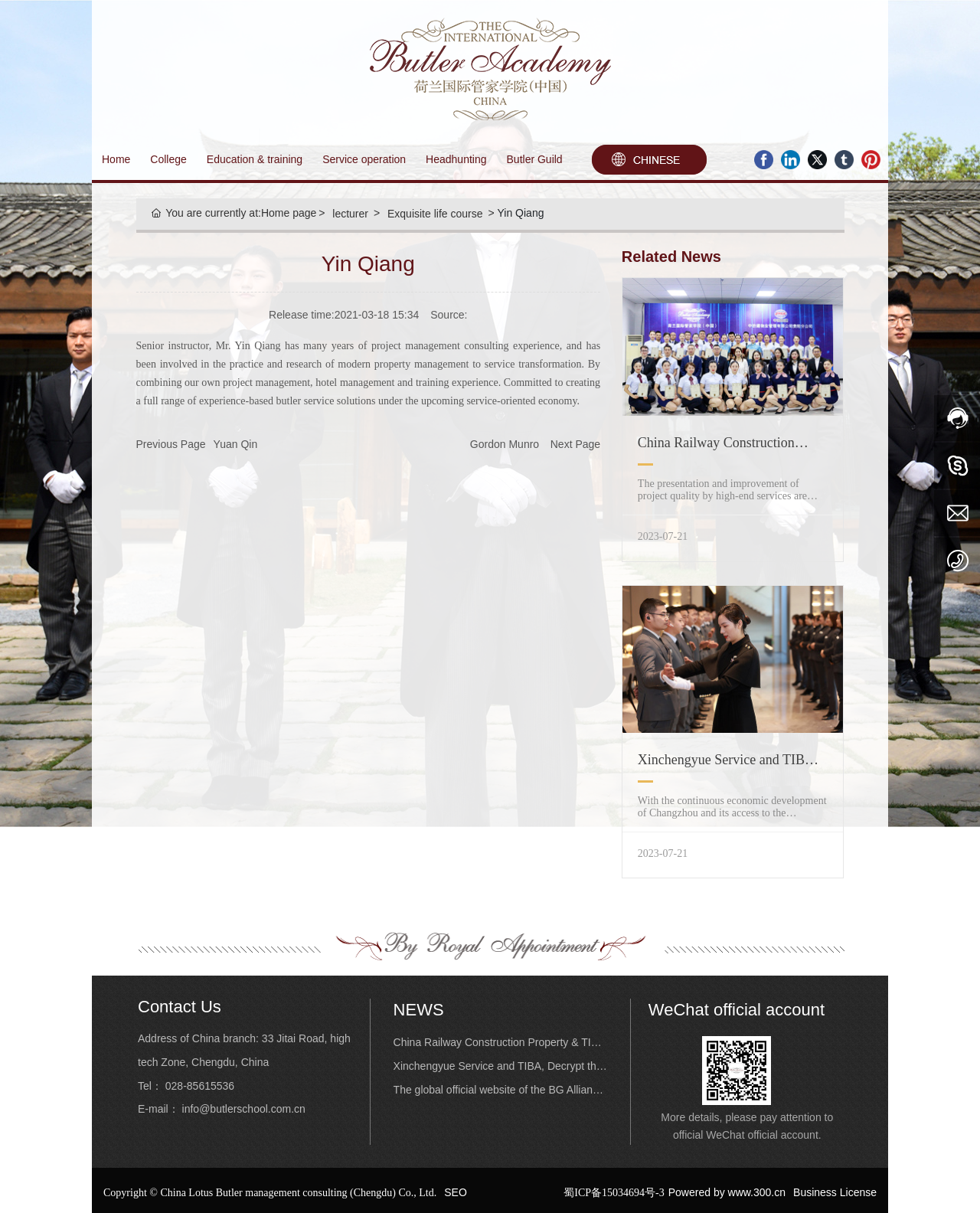Please specify the bounding box coordinates of the clickable section necessary to execute the following command: "Read the news about China Railway Construction Property & TIBA".

[0.635, 0.28, 0.86, 0.29]